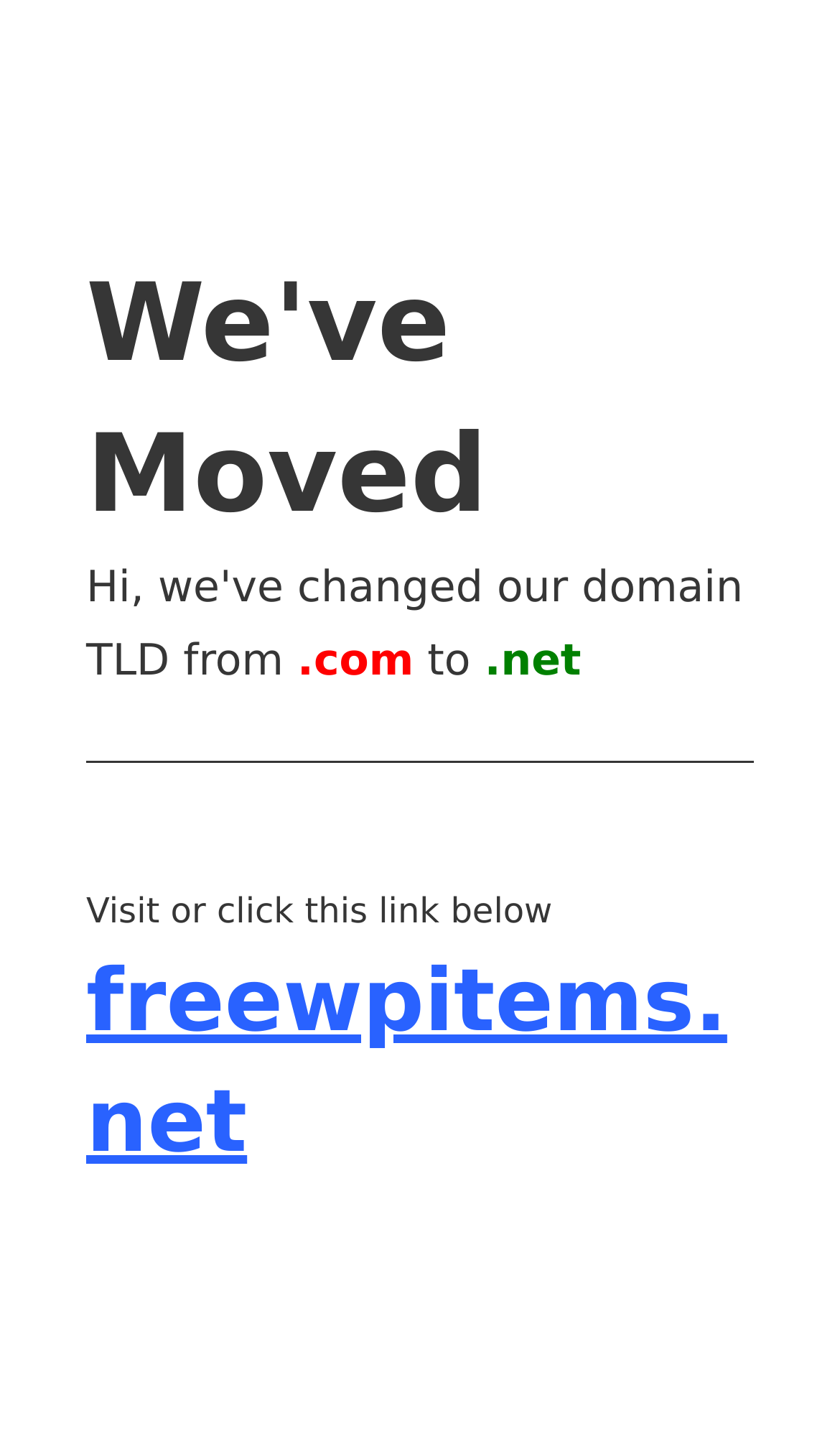Predict the bounding box of the UI element that fits this description: "freewpitems.net".

[0.103, 0.665, 0.866, 0.819]